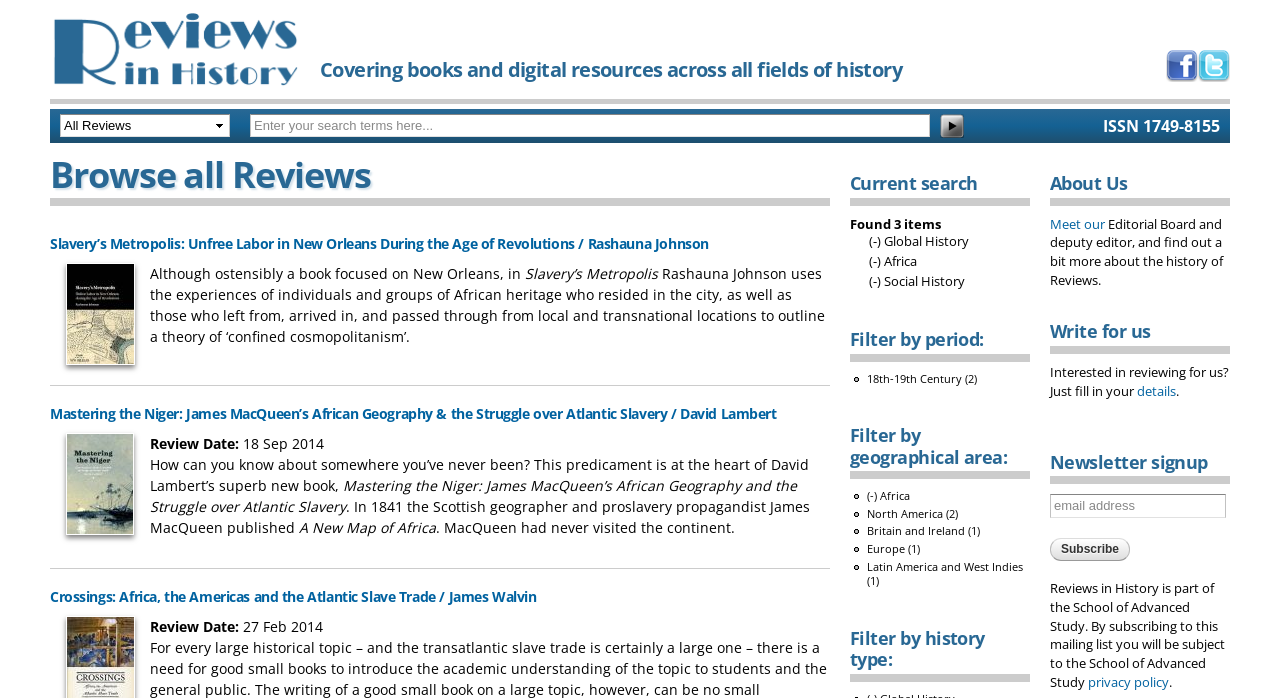Detail the various sections and features of the webpage.

This webpage is a review platform for historical books and digital resources. At the top, there is a logo of "Reviews in History" and a link to skip to the main content. Below the logo, there is a heading that describes the website's purpose: "Covering books and digital resources across all fields of history." 

On the top right, there are social media links to Facebook and Twitter. Below these links, there is a search bar with a combobox and a search button. On the right side of the search bar, there is a text "ISSN 1749-8155". 

The main content of the webpage is divided into two sections. The left section has a heading "Browse all Reviews" and lists three book reviews with their titles, authors, and summaries. Each review has a link to read more. The right section has filters to narrow down the reviews by period, geographical area, and history type. 

At the bottom of the webpage, there are links to "About Us", "Write for us", and "Newsletter signup". The "About Us" section has a link to meet the editorial board and learn about the history of Reviews. The "Write for us" section has a link to fill in details for those interested in reviewing for the website. The "Newsletter signup" section has a textbox to enter an email address and a subscribe button.